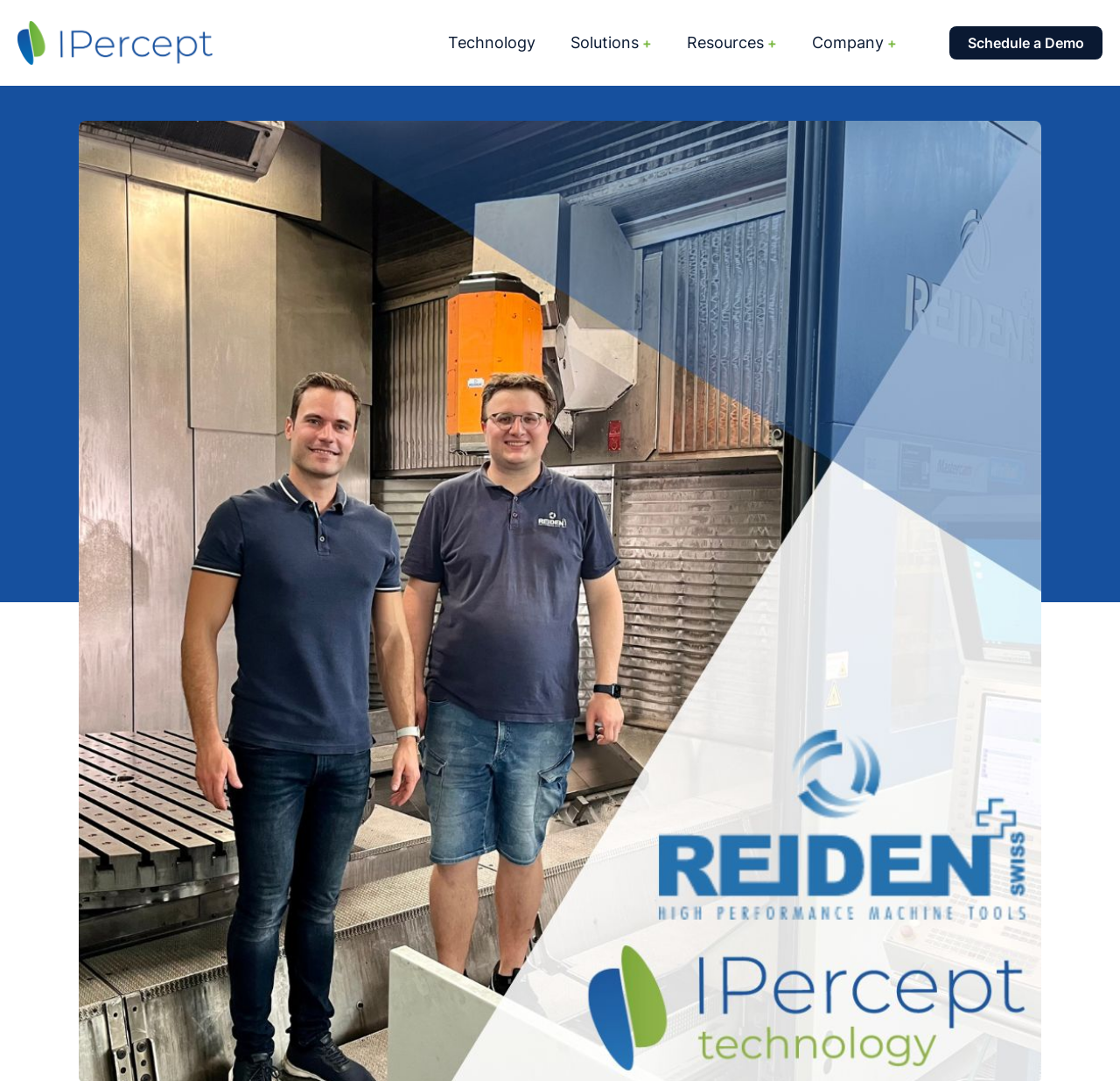Based on what you see in the screenshot, provide a thorough answer to this question: How many main menu items are there?

I counted the number of link elements with 'hasPopup: menu' and 'expanded: False' attributes, which indicates that they are main menu items. There are four such elements, corresponding to 'Technology', 'Solutions', 'Resources', and 'Company'.